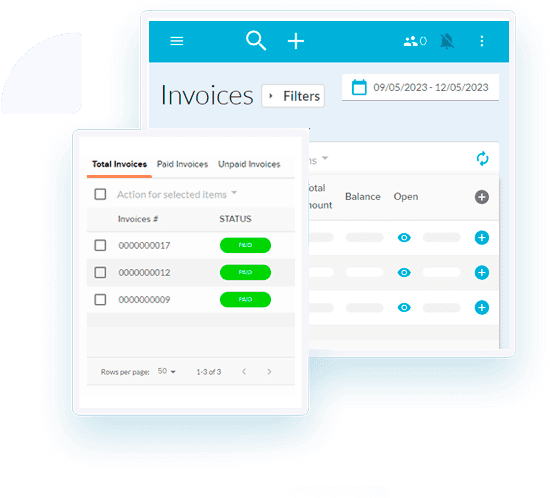Provide a brief response to the question using a single word or phrase: 
What is the overall design emphasis of the interface?

User-friendliness